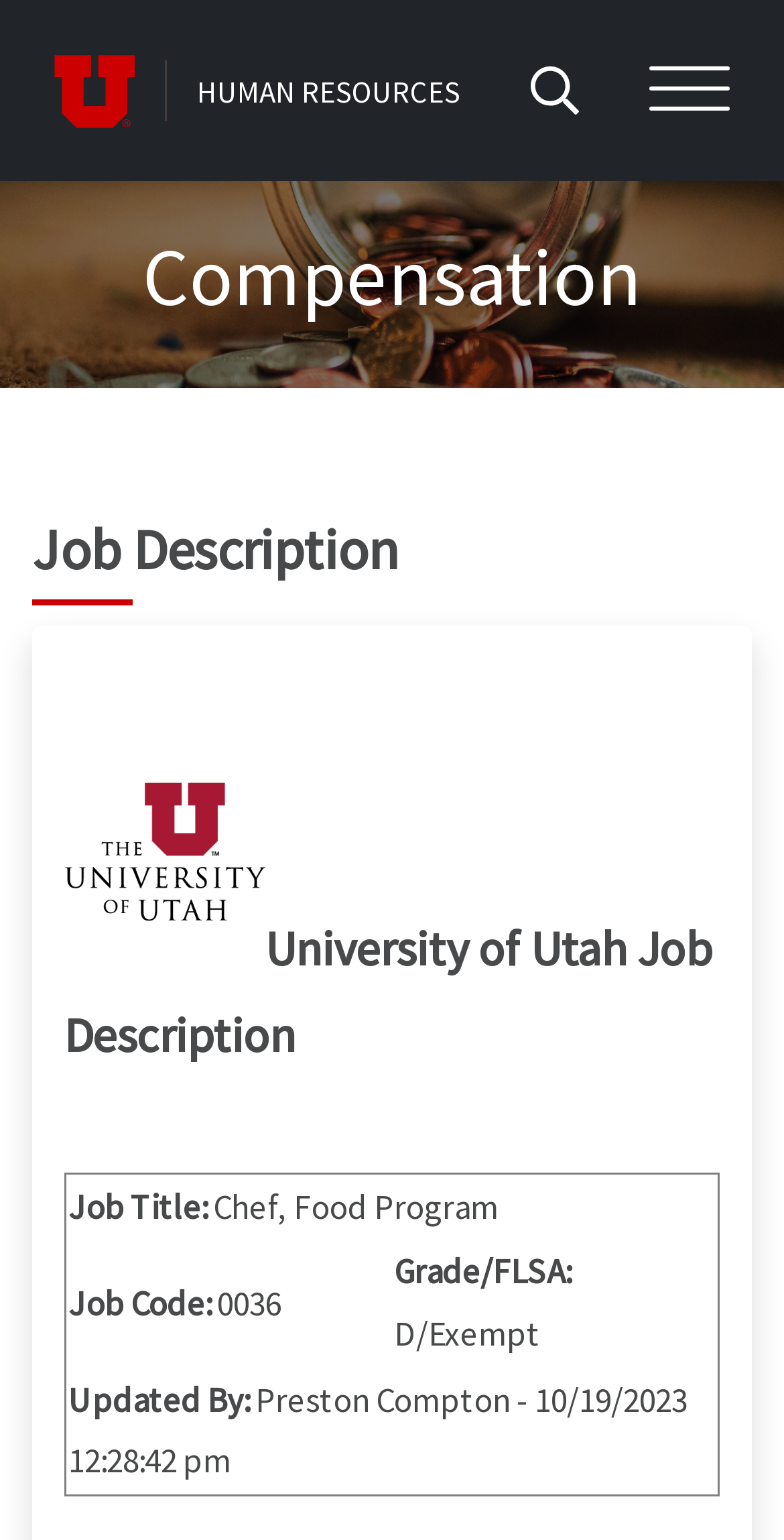Give a one-word or one-phrase response to the question: 
How many rows are in the job description table?

3